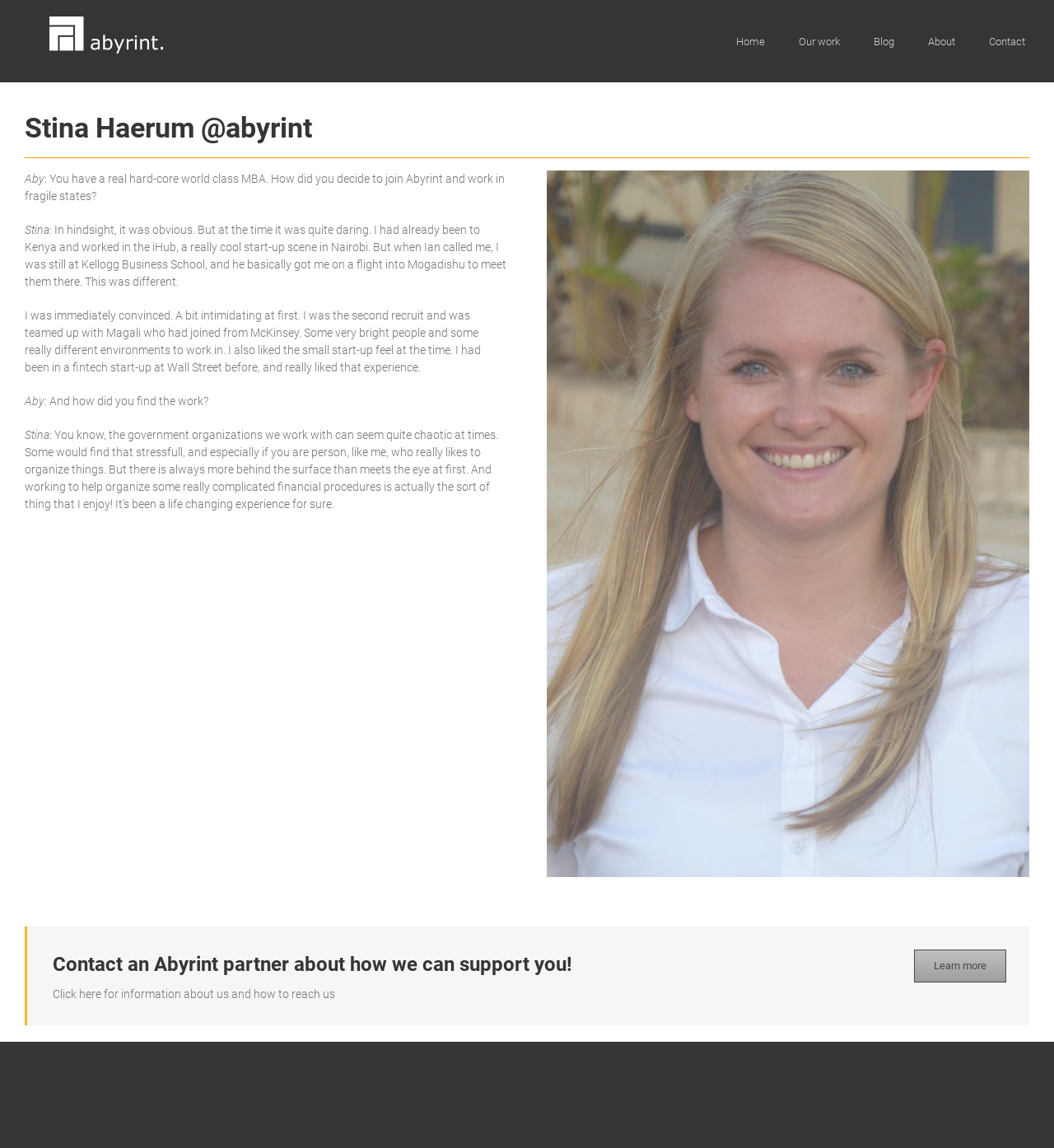Provide the bounding box coordinates for the area that should be clicked to complete the instruction: "Learn more about Abyrint".

[0.867, 0.827, 0.955, 0.856]